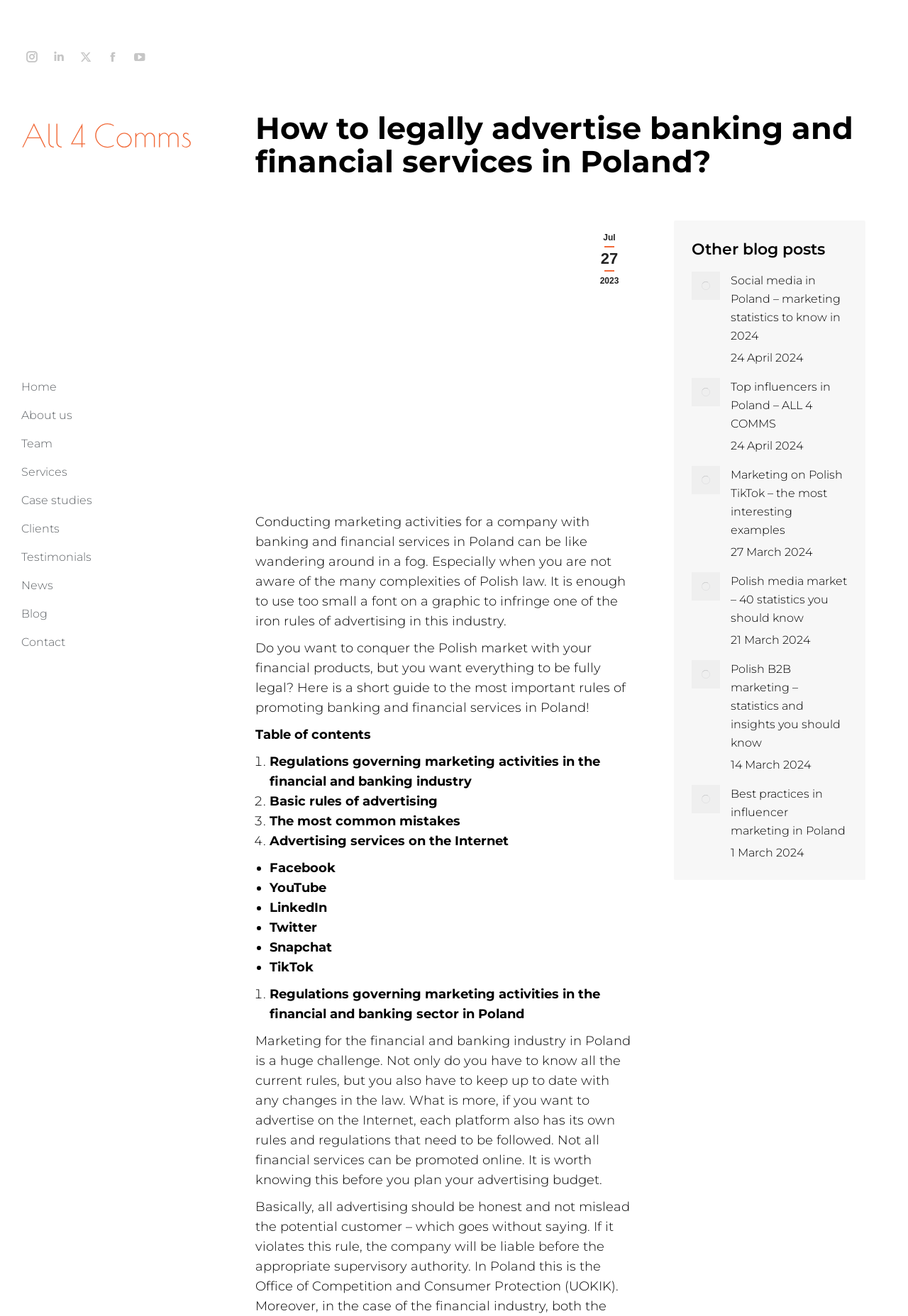Find the bounding box of the element with the following description: "Contact". The coordinates must be four float numbers between 0 and 1, formatted as [left, top, right, bottom].

[0.023, 0.477, 0.072, 0.499]